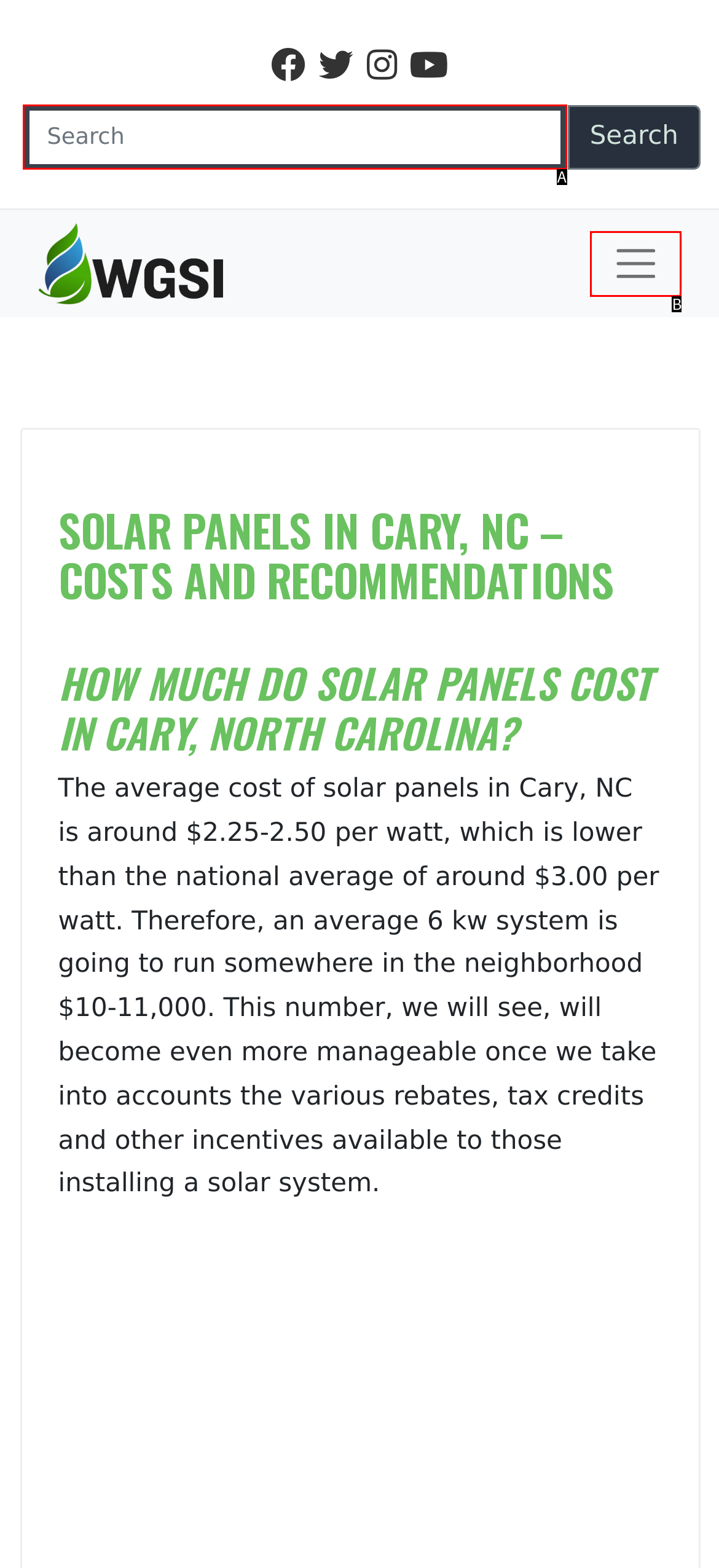From the choices given, find the HTML element that matches this description: parent_node: Search name="s" placeholder="Search". Answer with the letter of the selected option directly.

A